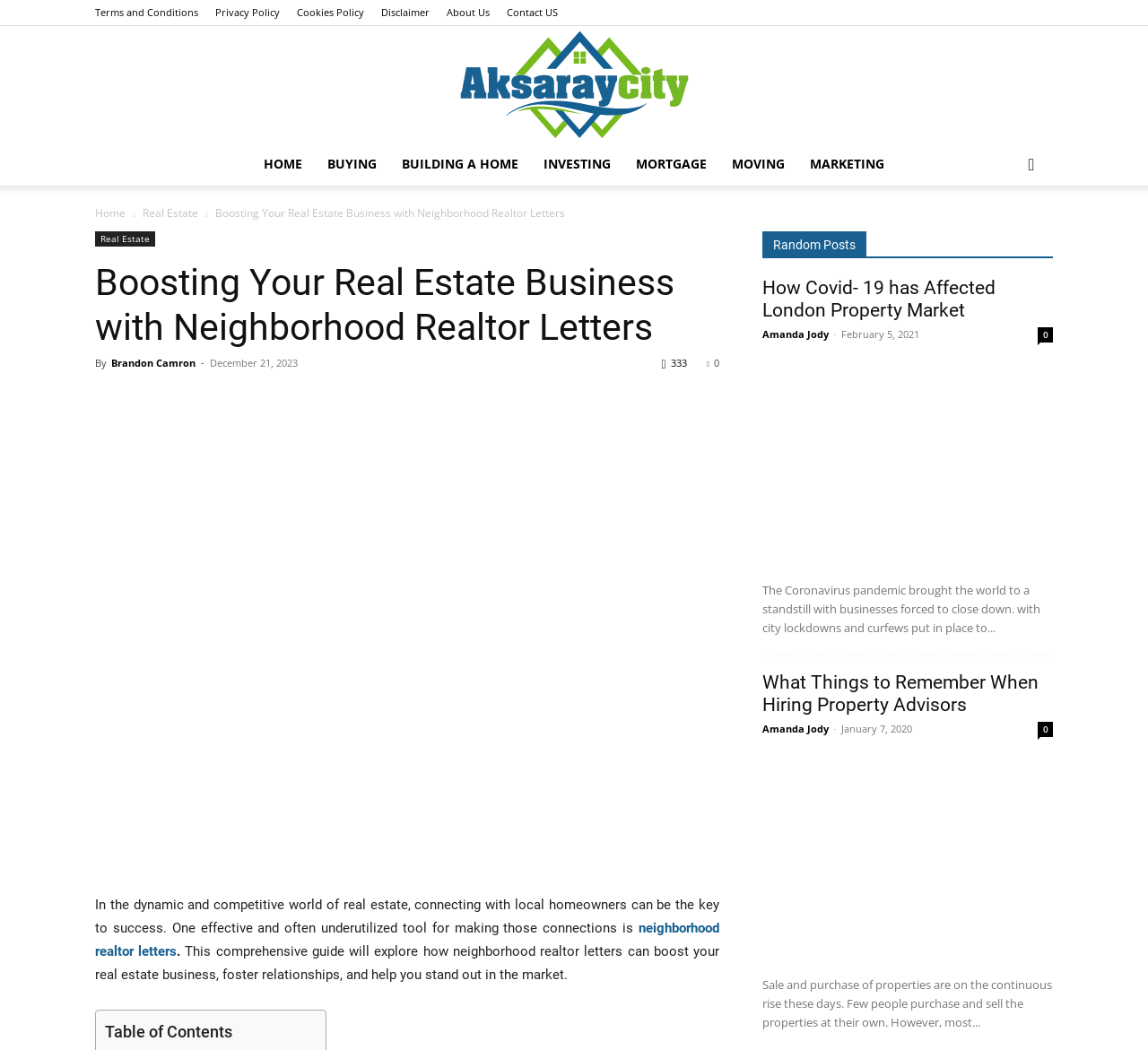Give a concise answer of one word or phrase to the question: 
What is the purpose of neighborhood realtor letters?

To boost real estate business